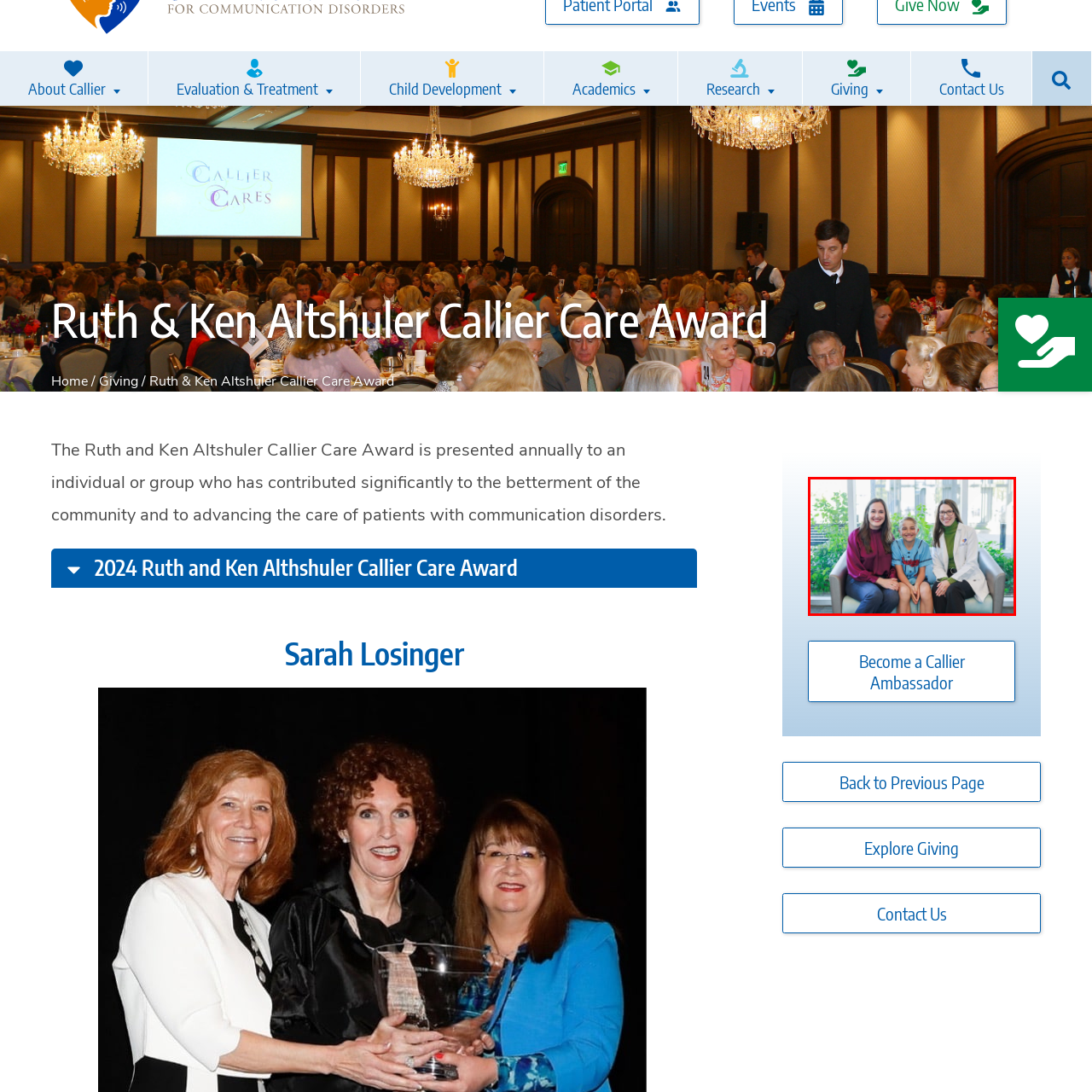Examine the portion within the green circle, What is the boy in the center wearing? 
Reply succinctly with a single word or phrase.

Blue jersey with red accents